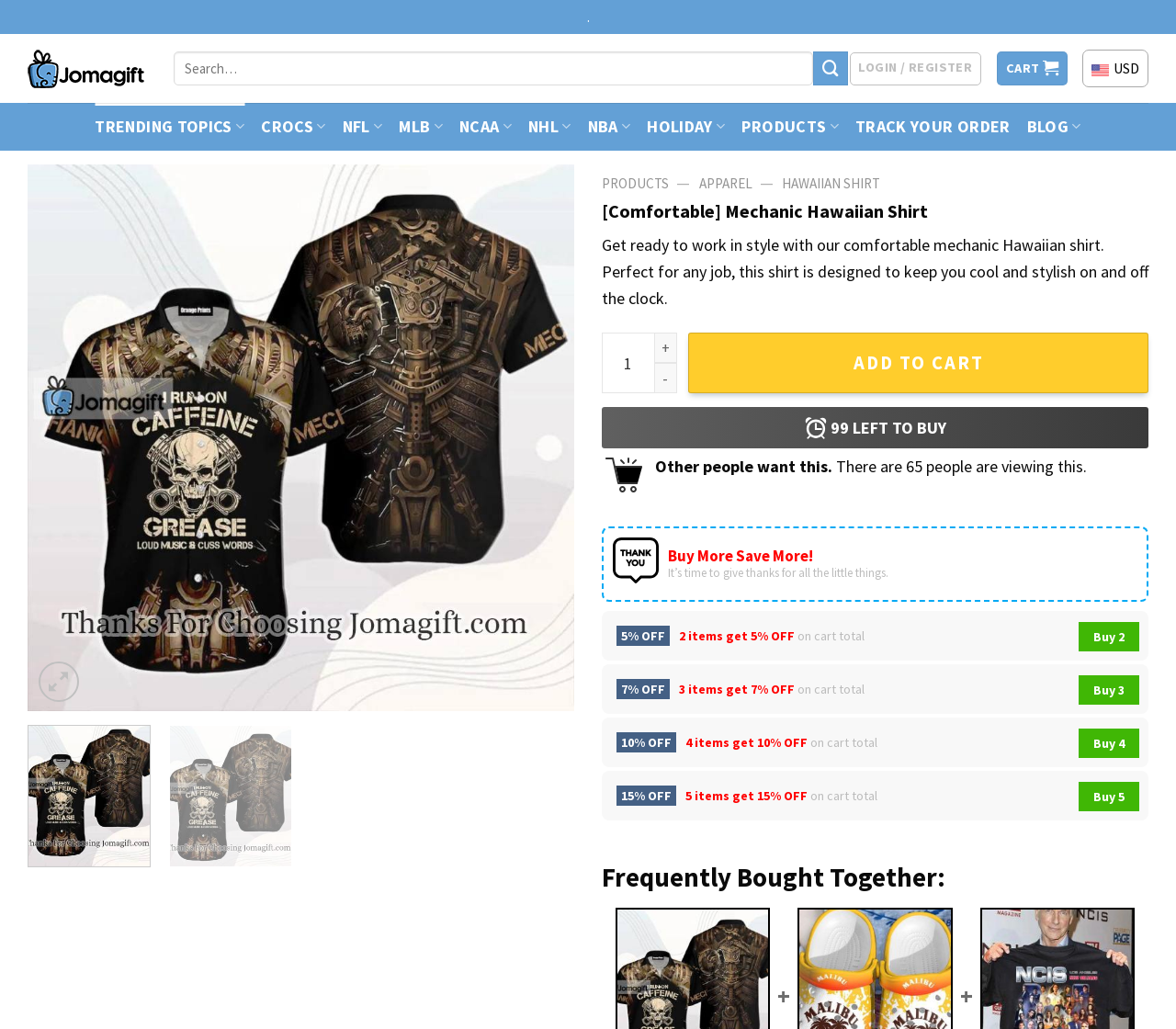Summarize the webpage comprehensively, mentioning all visible components.

This webpage is an e-commerce product page for a "Comfortable Mechanic Hawaiian Shirt". At the top, there is a navigation bar with links to "Jomagift", "LOGIN / REGISTER", "CART", and a search bar. To the right of the search bar, there is an image of the "Anynee Store" logo and a currency indicator showing "USD".

Below the navigation bar, there are several links to trending topics, including "CROCS", "NFL", "MLB", "NCAA", "NHL", "NBA", "HOLIDAY", "PRODUCTS", "TRACK YOUR ORDER", and "BLOG". 

The main content of the page is a product showcase, featuring a large image of the Hawaiian shirt. Below the image, there are links to "Previous" and "Next" products, as well as a button with a shopping cart icon.

To the right of the product image, there is a product description, which reads "Get ready to work in style with our comfortable mechanic Hawaiian shirt. Perfect for any job, this shirt is designed to keep you cool and stylish on and off the clock." Below the description, there is a quantity selector, an "ADD TO CART" button, and a price indicator showing "99" with a limited availability message.

Further down the page, there are several promotional messages, including "Buy More Save More!" and "It’s time to give thanks for all the little things." There are also several discount offers, including 5% off for 2 items, 7% off for 3 items, 10% off for 4 items, and 15% off for 5 items.

At the bottom of the page, there is a section titled "Frequently Bought Together:", but the contents of this section are not specified.